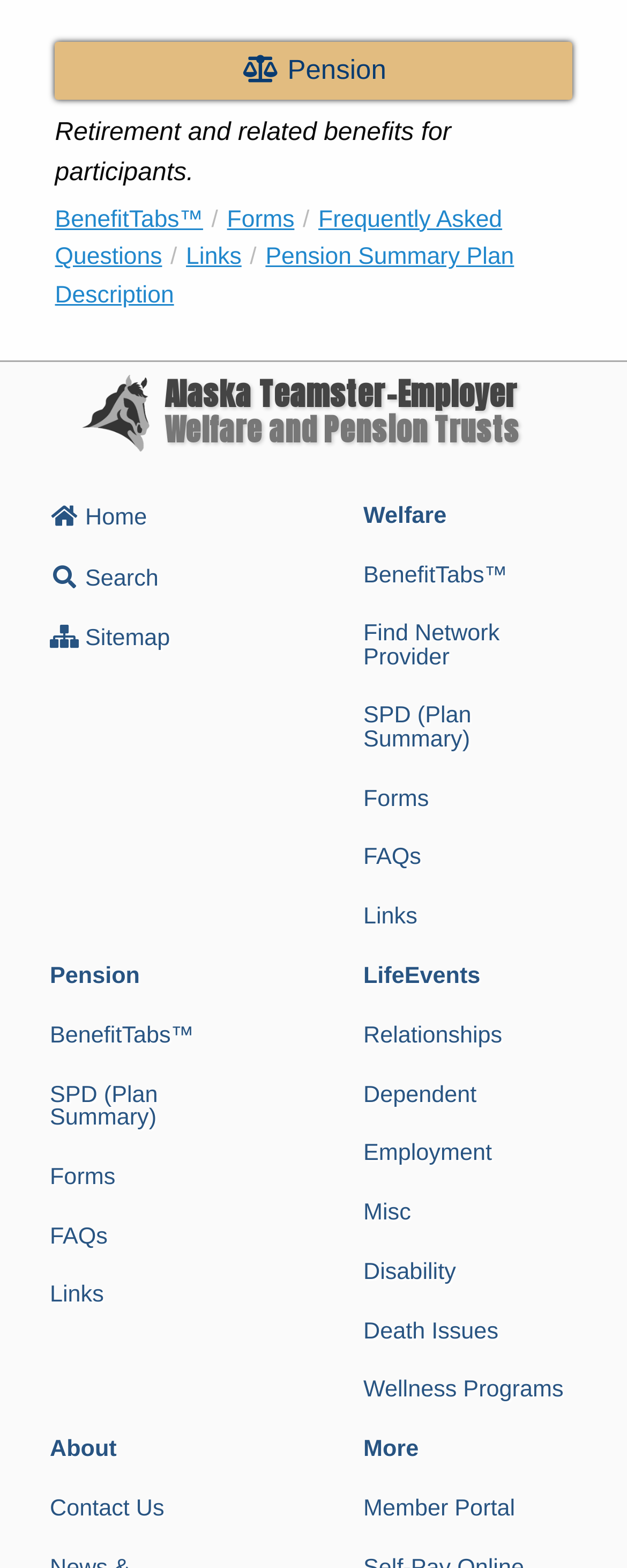Pinpoint the bounding box coordinates of the element you need to click to execute the following instruction: "Click Pension". The bounding box should be represented by four float numbers between 0 and 1, in the format [left, top, right, bottom].

[0.088, 0.027, 0.912, 0.063]